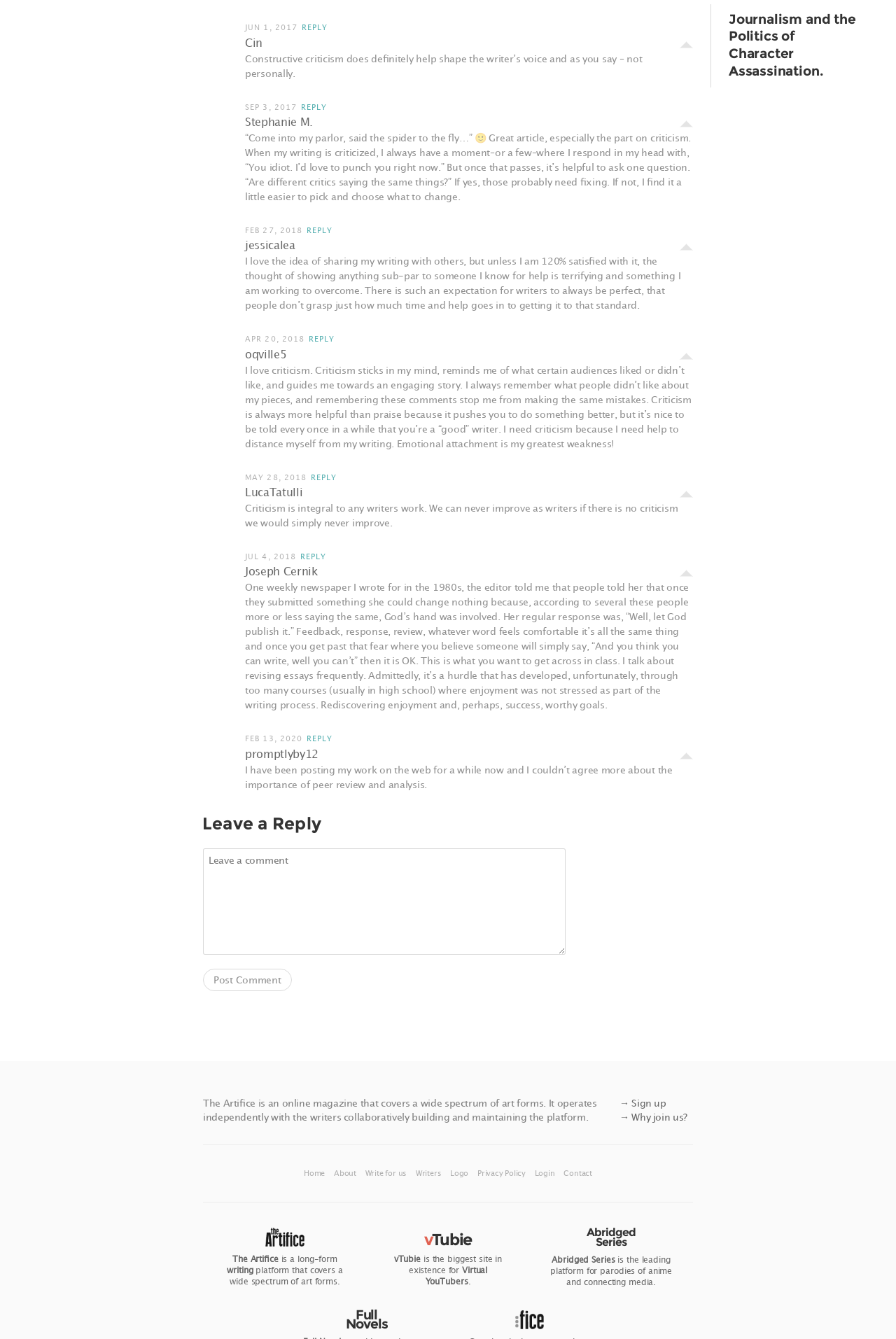Determine the bounding box coordinates of the clickable region to execute the instruction: "Post a comment". The coordinates should be four float numbers between 0 and 1, denoted as [left, top, right, bottom].

[0.227, 0.723, 0.326, 0.74]